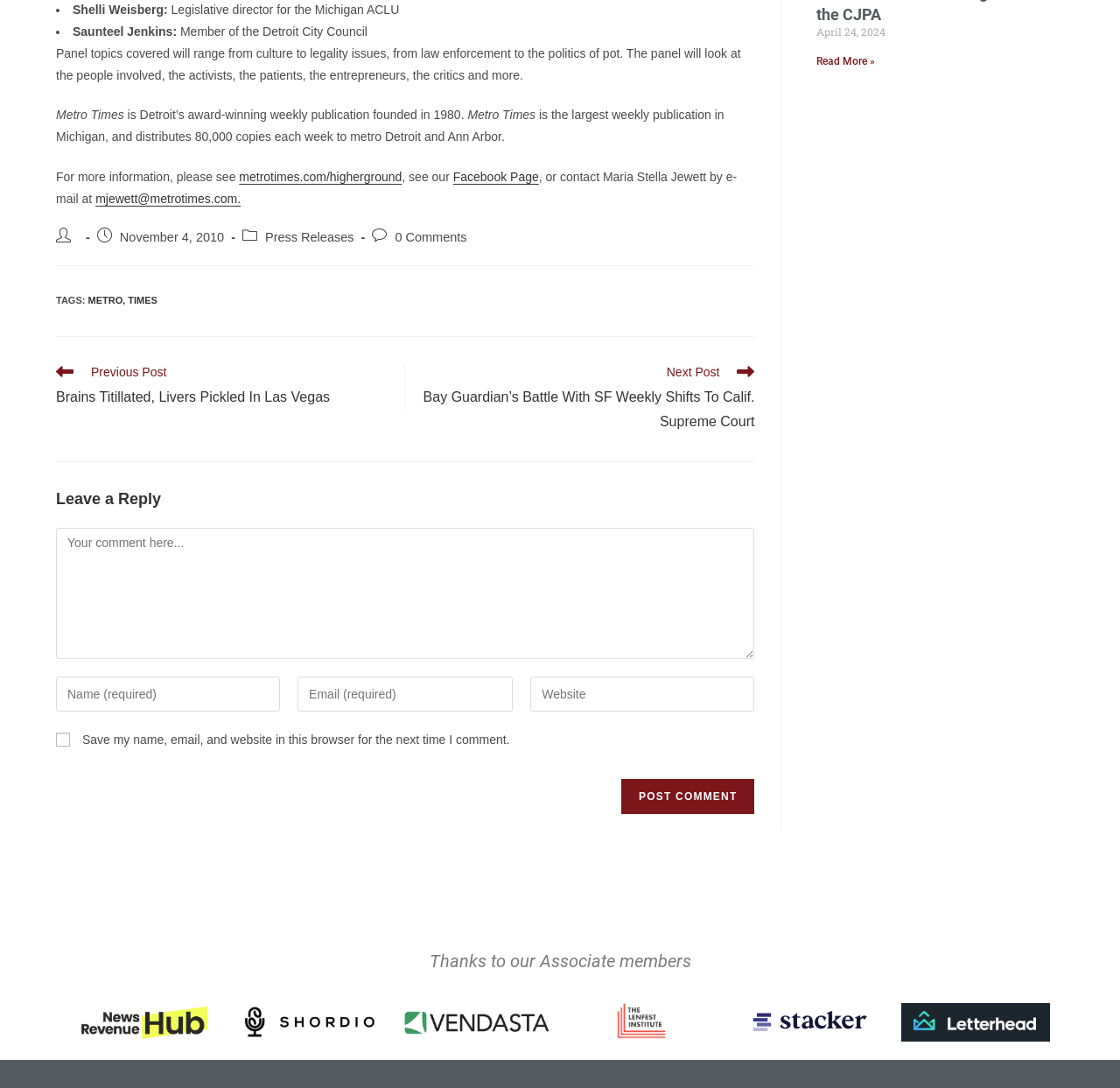Please find the bounding box coordinates of the element that must be clicked to perform the given instruction: "Click the 'metrotimes.com/higherground' link". The coordinates should be four float numbers from 0 to 1, i.e., [left, top, right, bottom].

[0.214, 0.156, 0.359, 0.169]